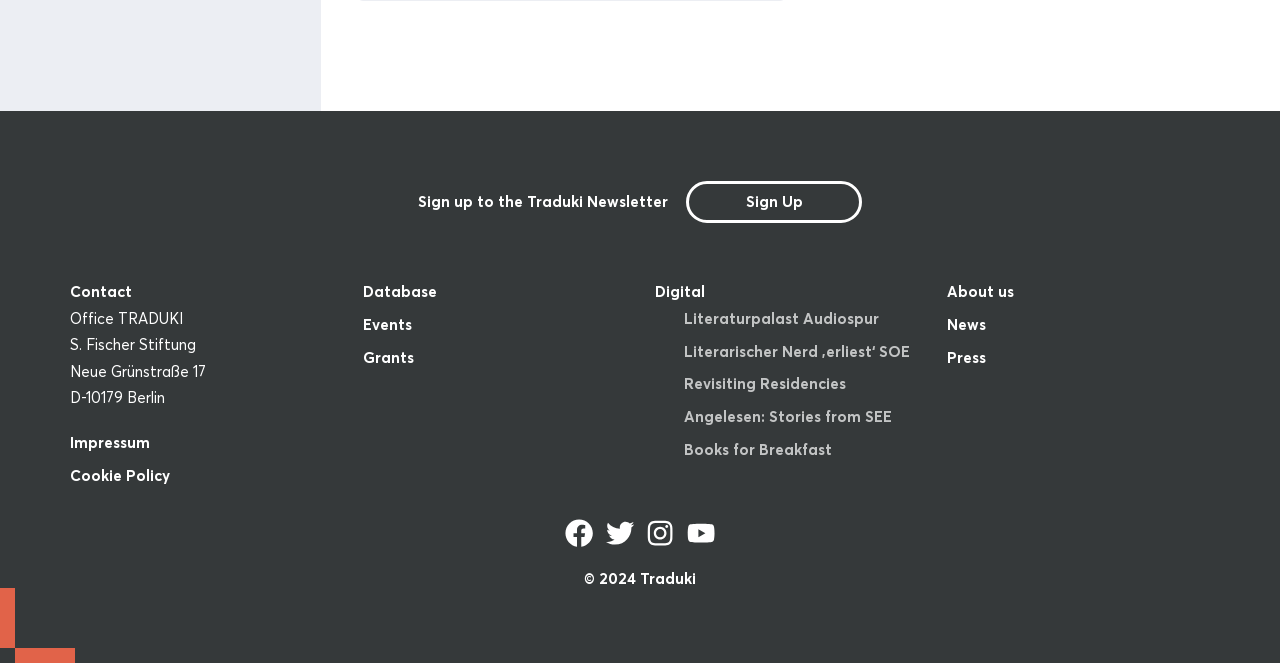Please identify the bounding box coordinates of the area that needs to be clicked to follow this instruction: "Learn about the organization".

[0.74, 0.426, 0.792, 0.454]